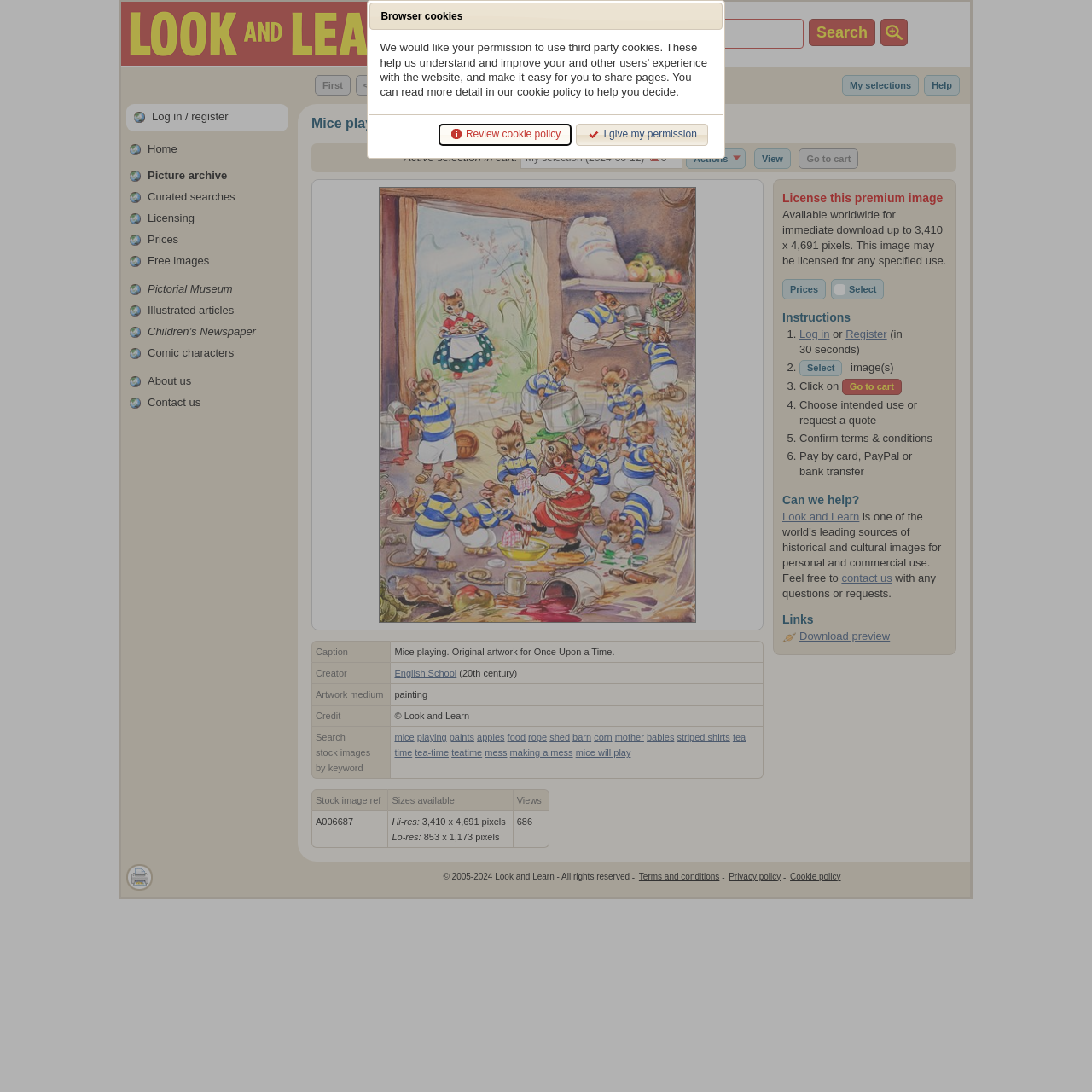Please find the bounding box coordinates of the element's region to be clicked to carry out this instruction: "Search for images".

[0.548, 0.017, 0.736, 0.045]